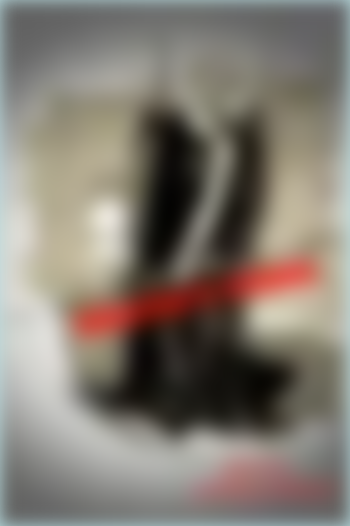Describe all the important aspects and details of the image.

The image features a dramatic cover illustration for "The Death of Sleeping Beauty," a short story included in the anthology "Death's Sting." The artwork presents a striking visual, dominated by black elements that suggest a dark interpretation of the classic Sleeping Beauty tale. A notable red mark crosses the image, adding a sense of urgency and intrigue. This anthology is part of "Cthulhu Is Hard To Spell: The Terrible Twos," which presents various stories blending elements of horror and fantasy, cleverly pitched as a crossover between beloved childhood stories and more sinister themes. The inclusion of this artwork conveys the anthology's unique appeal, promising readers captivating and unconventional narratives.